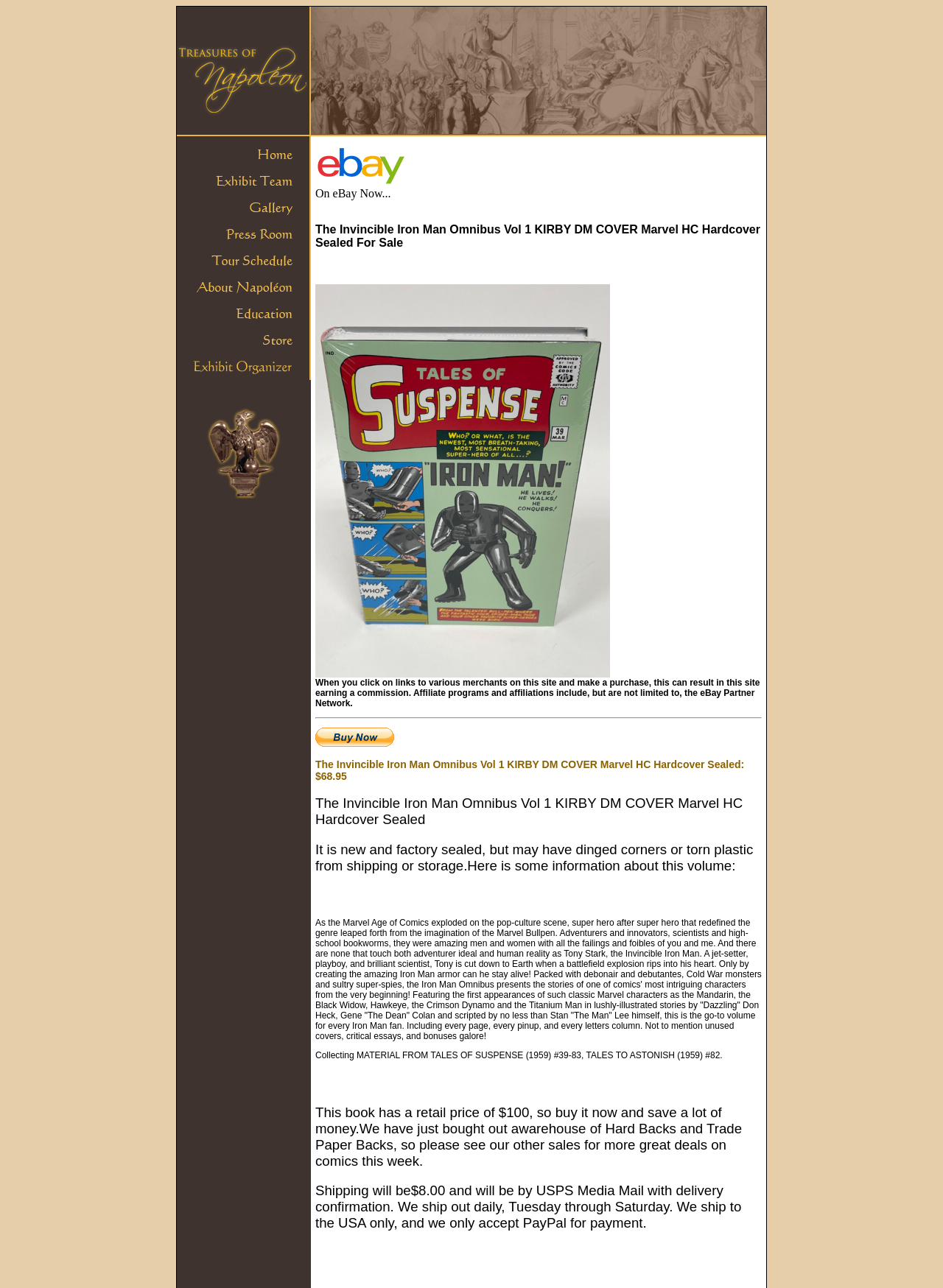What is the condition of the book?
Provide an in-depth and detailed explanation in response to the question.

I found the answer by reading the text that says 'It is new and factory sealed, but may have dinged corners or torn plastic from shipping or storage.'.